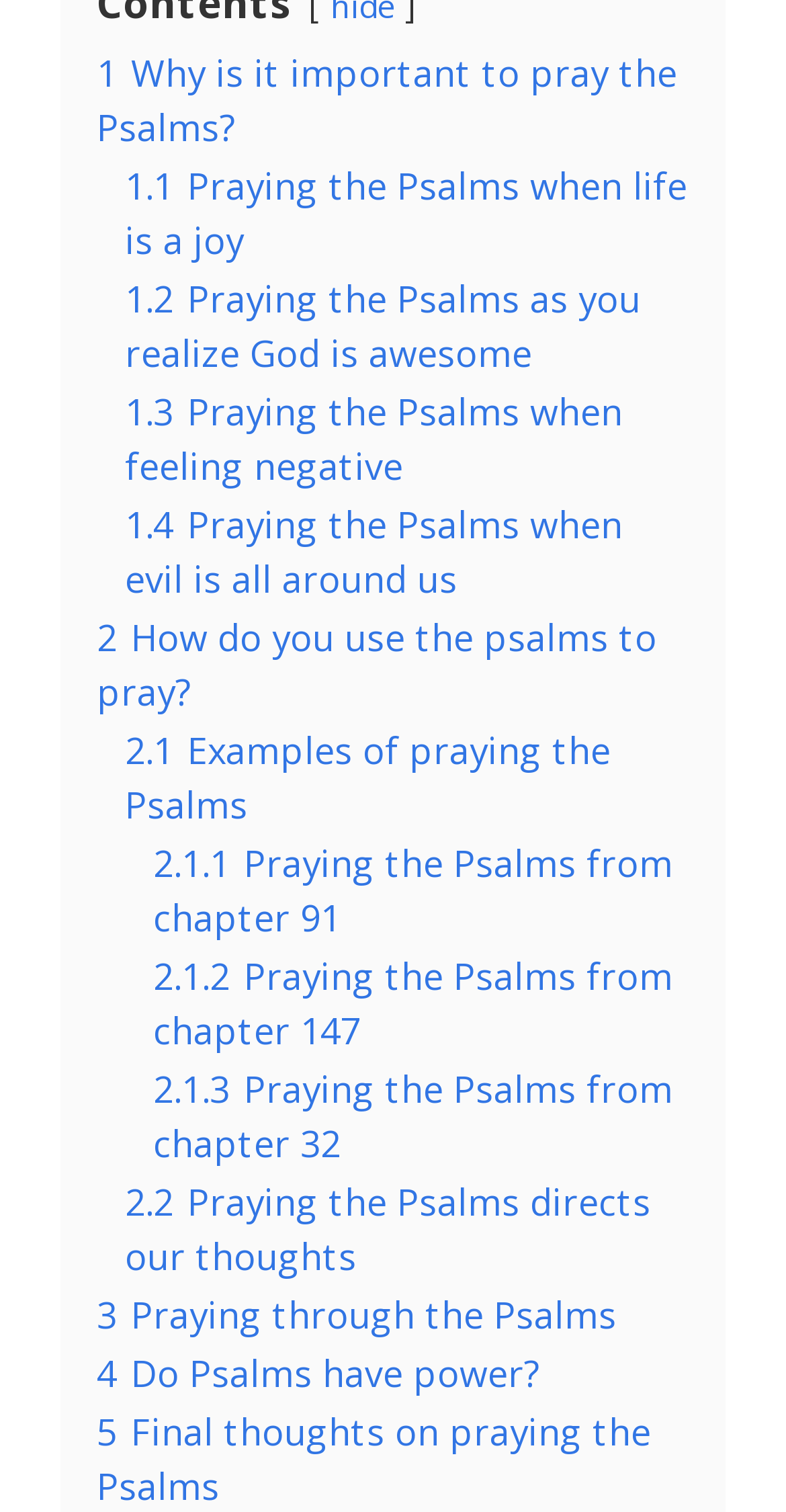Please provide a short answer using a single word or phrase for the question:
How many subtopics are there under 'Praying the Psalms when life is a joy'?

0